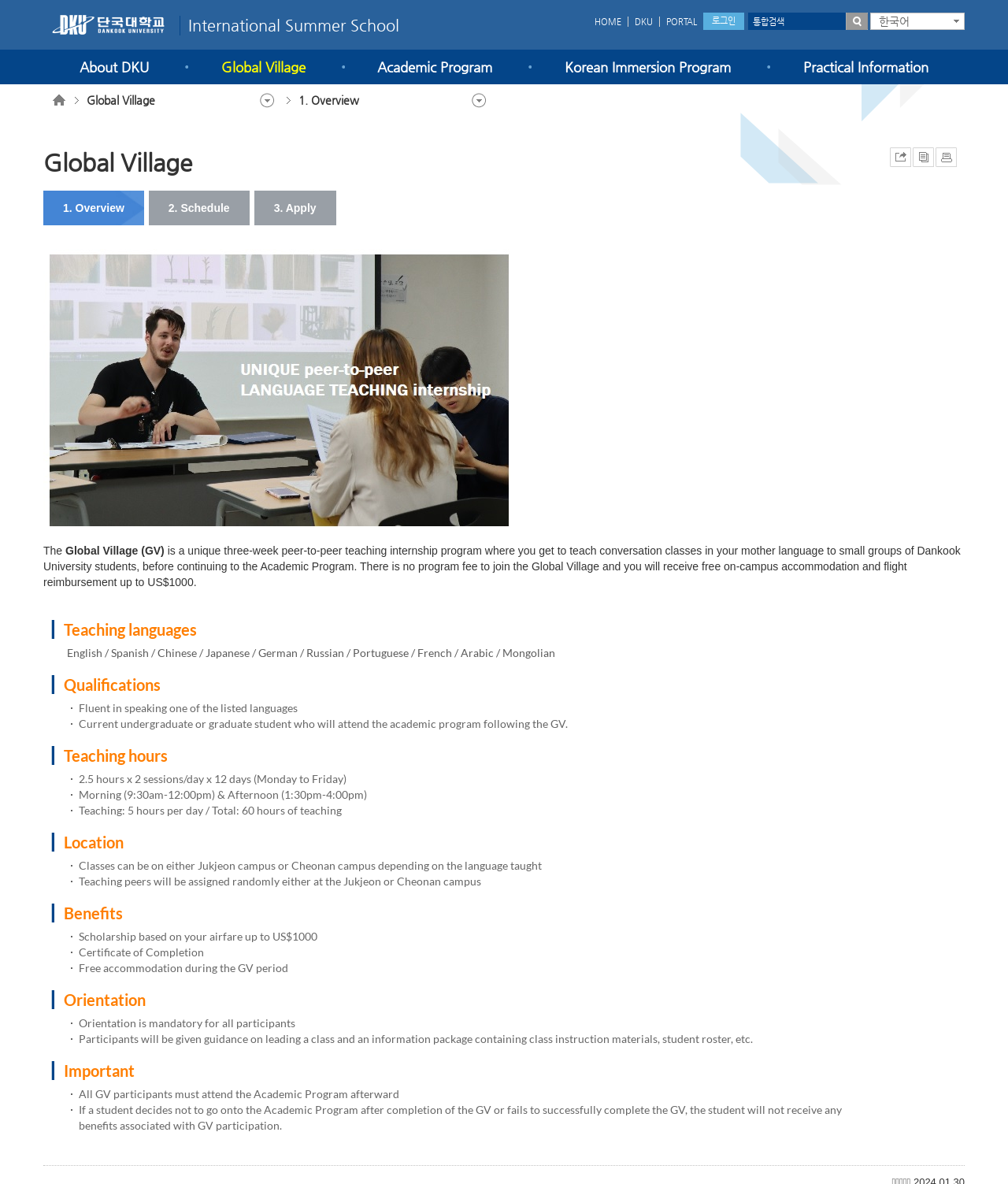Find the bounding box coordinates of the element to click in order to complete the given instruction: "Search for something."

[0.79, 0.012, 0.86, 0.026]